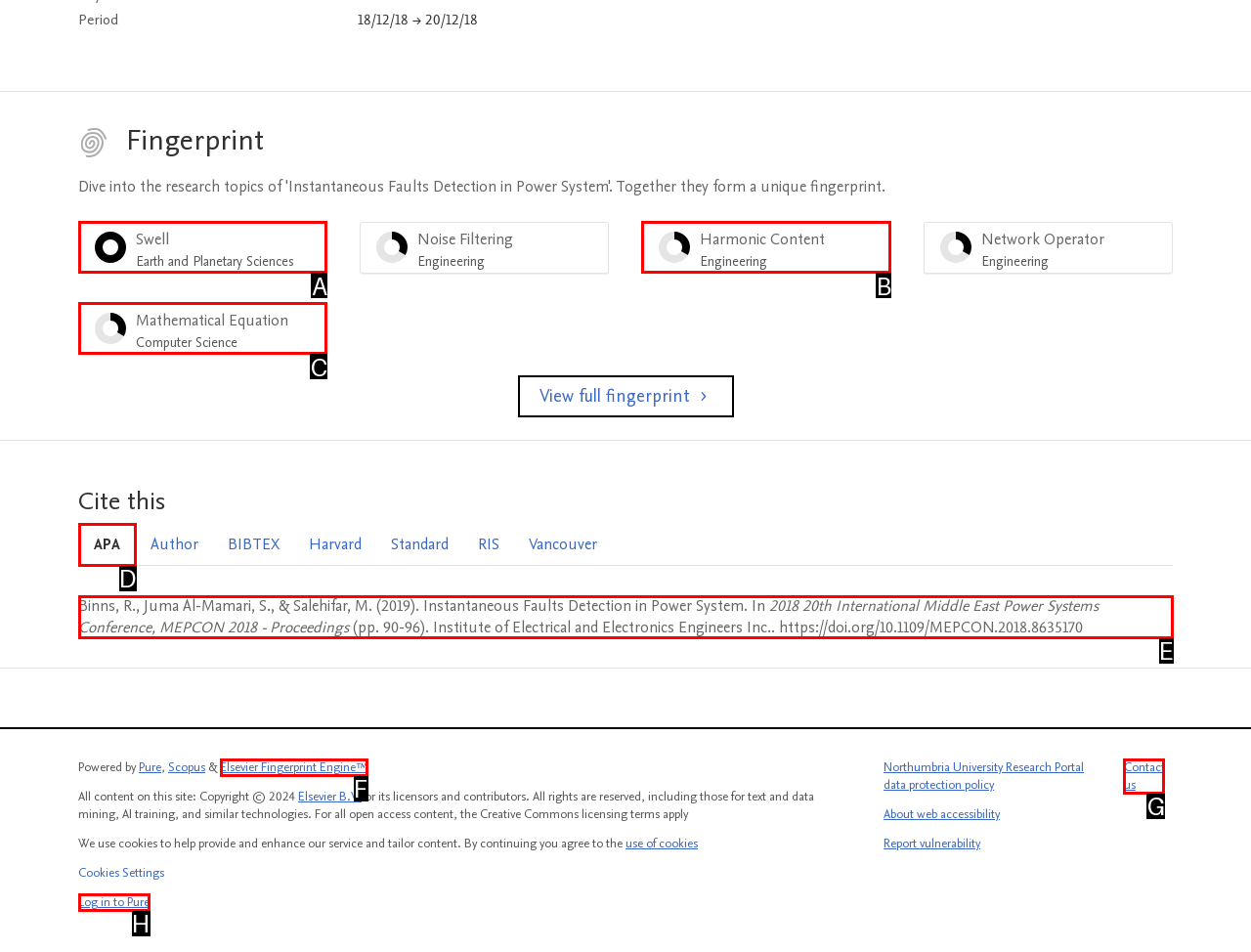Given the description: APA, identify the HTML element that fits best. Respond with the letter of the correct option from the choices.

D